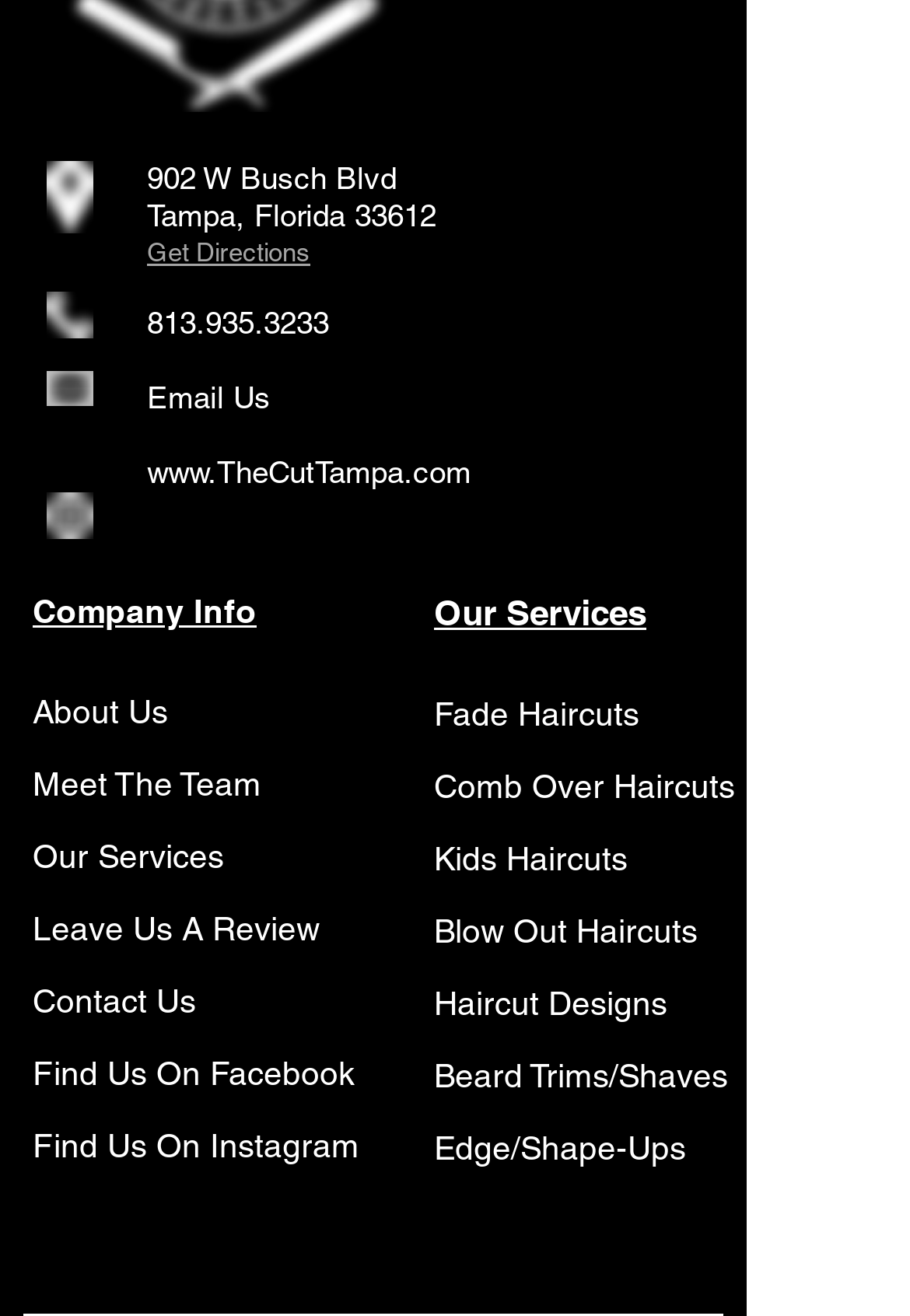From the given element description: "About Us", find the bounding box for the UI element. Provide the coordinates as four float numbers between 0 and 1, in the order [left, top, right, bottom].

[0.036, 0.528, 0.185, 0.557]